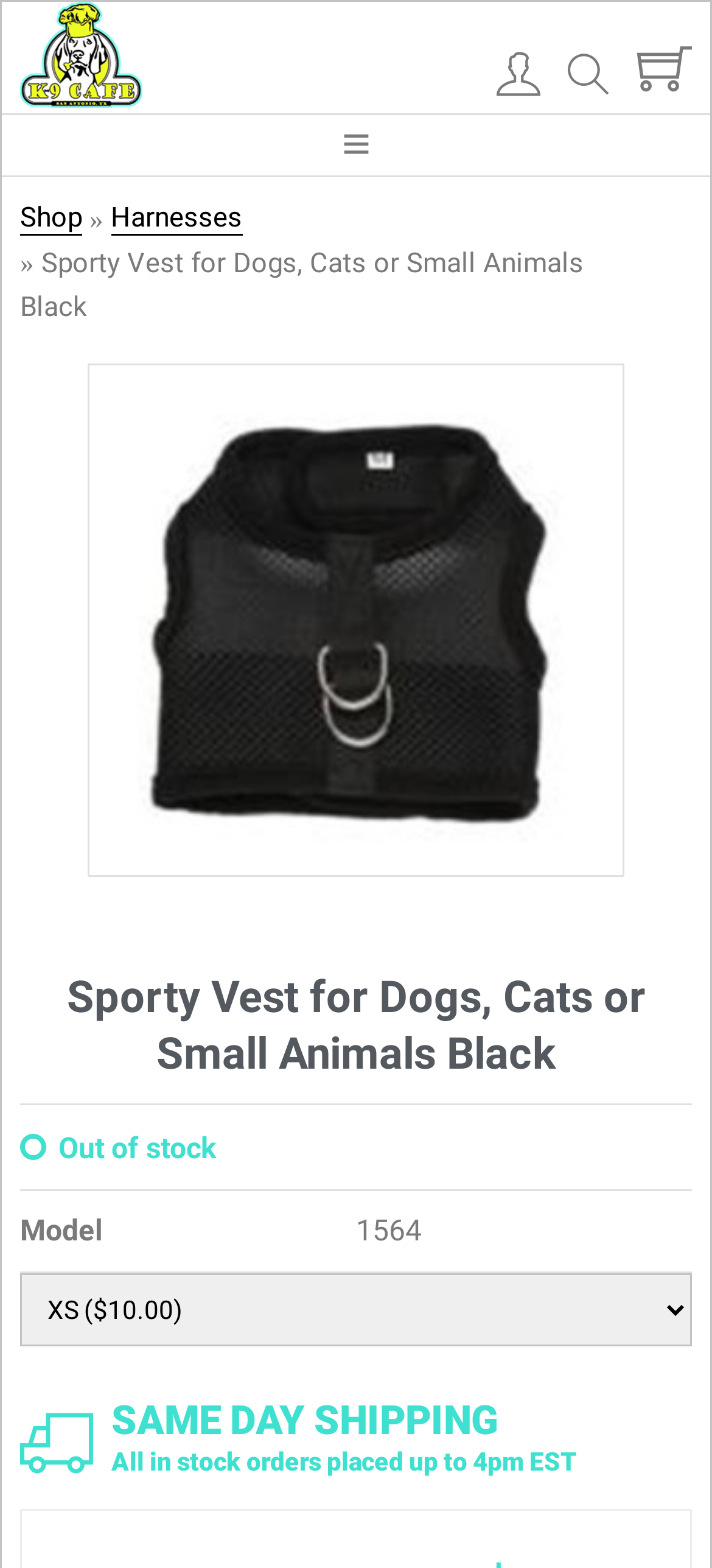What is the name of the product on this page?
Give a one-word or short-phrase answer derived from the screenshot.

Sporty Vest for Dogs, Cats or Small Animals Black